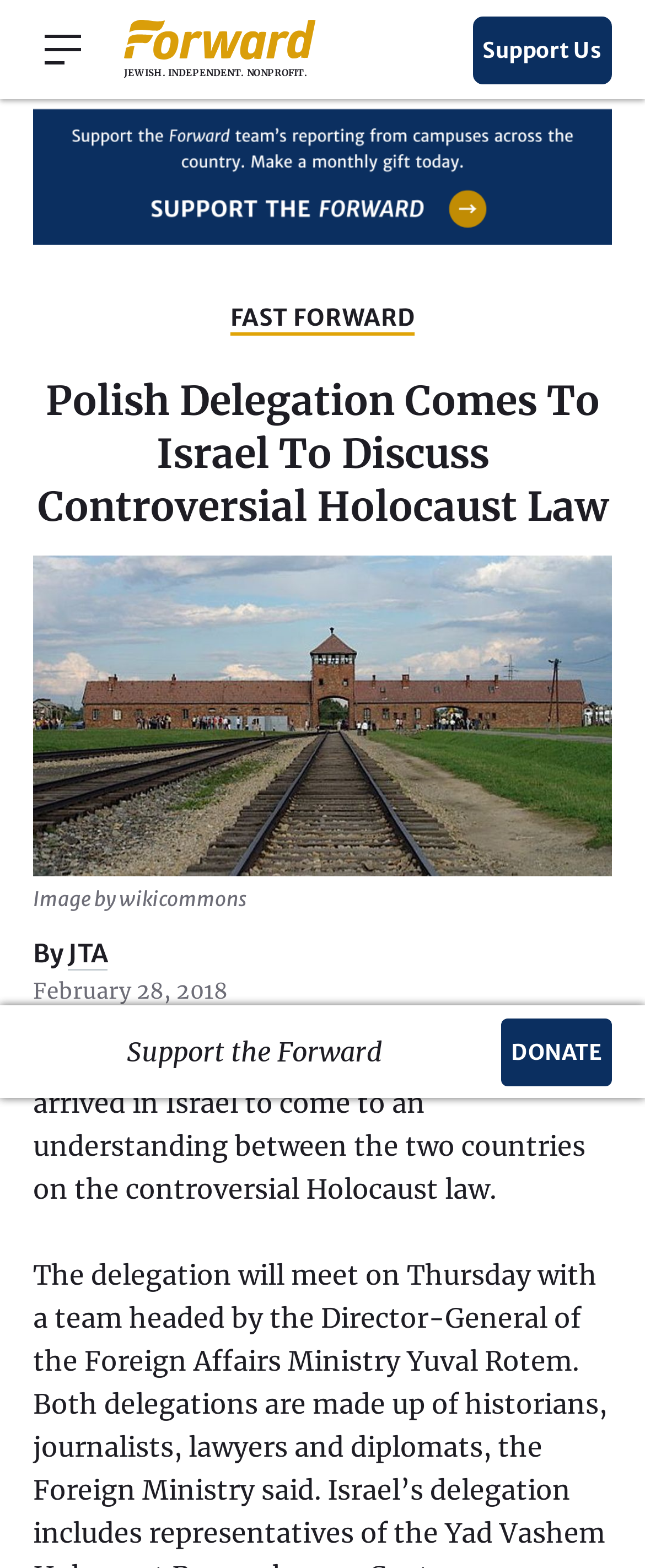Respond concisely with one word or phrase to the following query:
What is the source of the image used in the article?

wikicommons